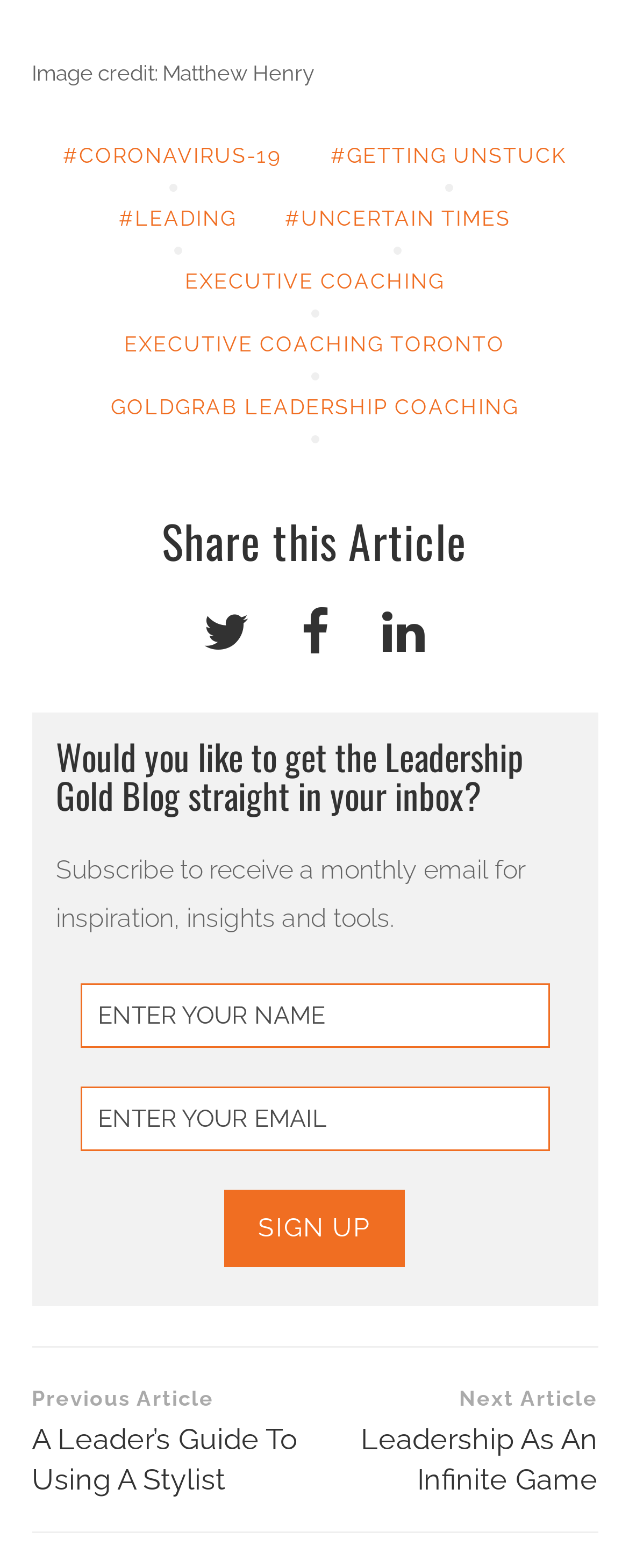Please answer the following question using a single word or phrase: 
What is the call-to-action button for subscription?

SIGN UP